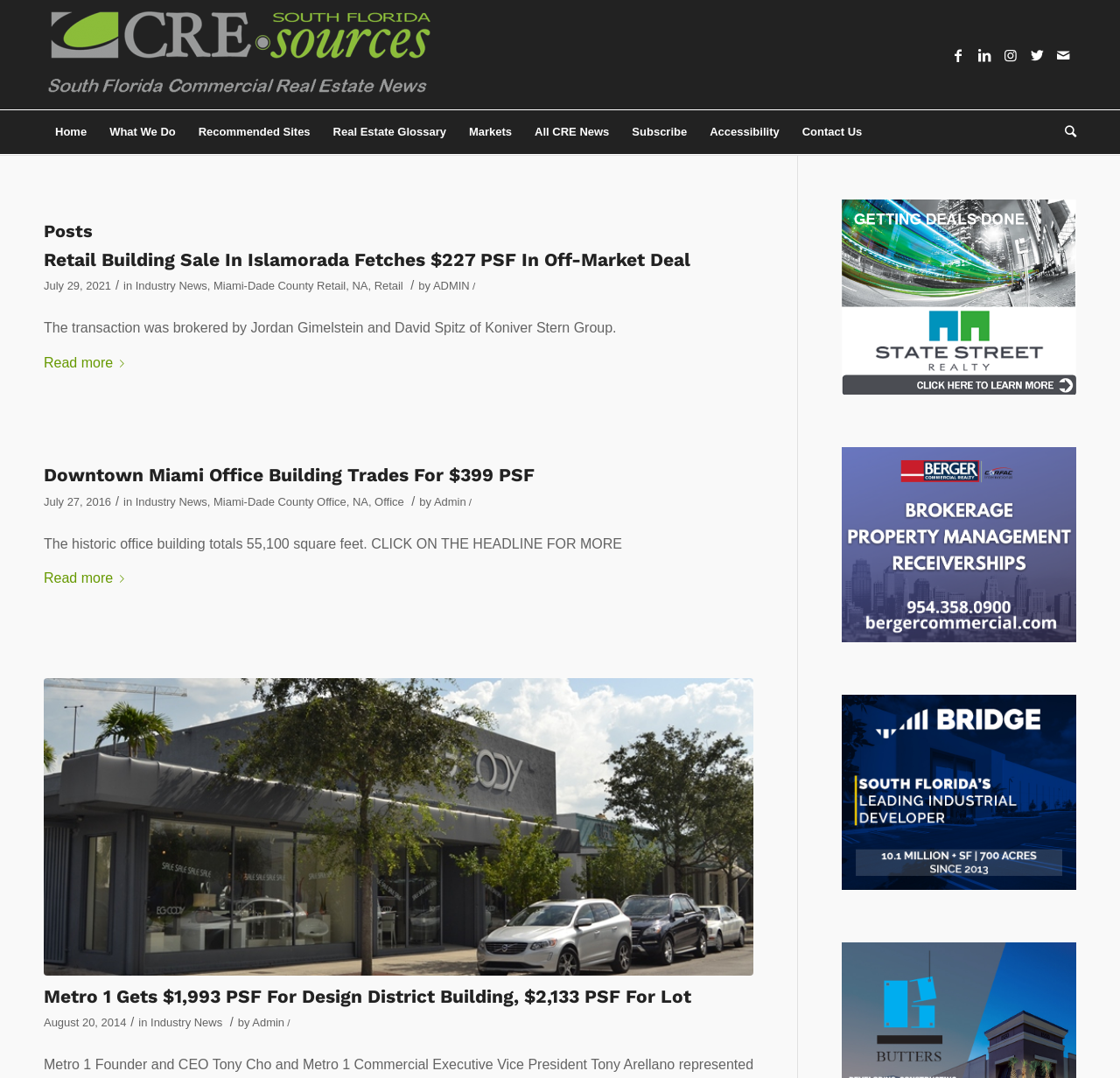Determine the bounding box of the UI component based on this description: "Miami-Dade County Office". The bounding box coordinates should be four float values between 0 and 1, i.e., [left, top, right, bottom].

[0.191, 0.459, 0.309, 0.471]